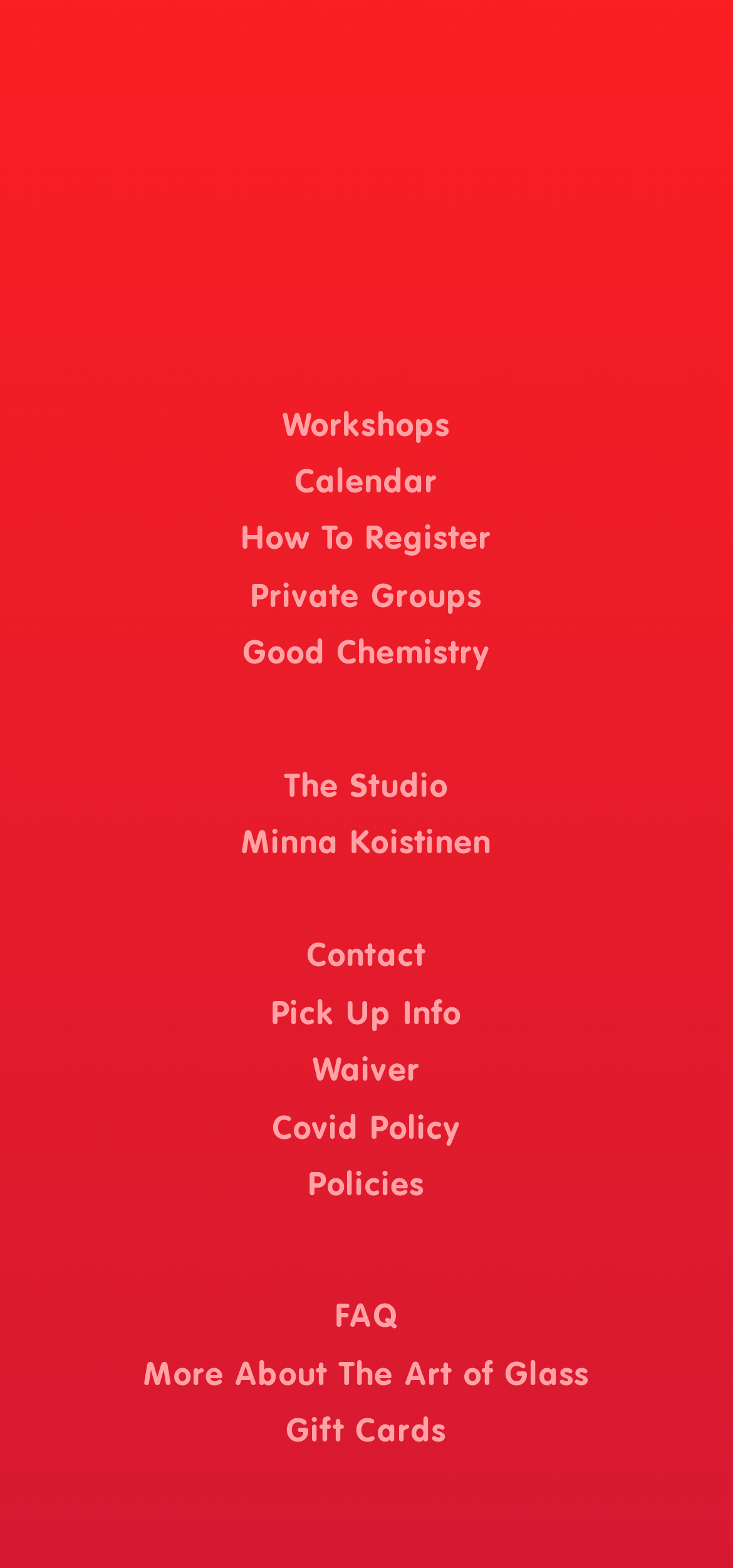Locate the bounding box coordinates for the element described below: "Policies". The coordinates must be four float values between 0 and 1, formatted as [left, top, right, bottom].

[0.42, 0.747, 0.58, 0.767]